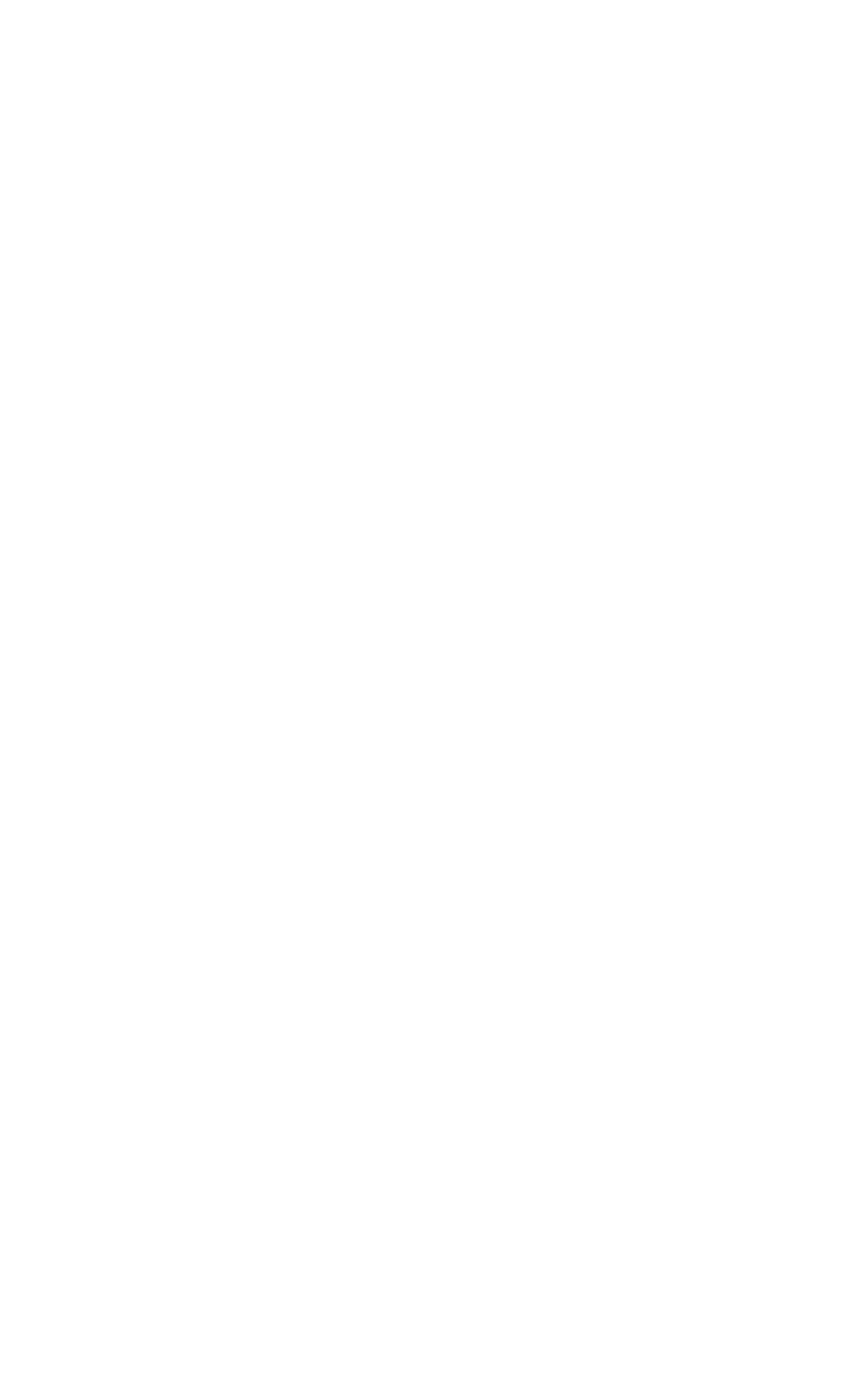Find and indicate the bounding box coordinates of the region you should select to follow the given instruction: "Click on Digital Engineering Services".

[0.038, 0.073, 0.562, 0.102]